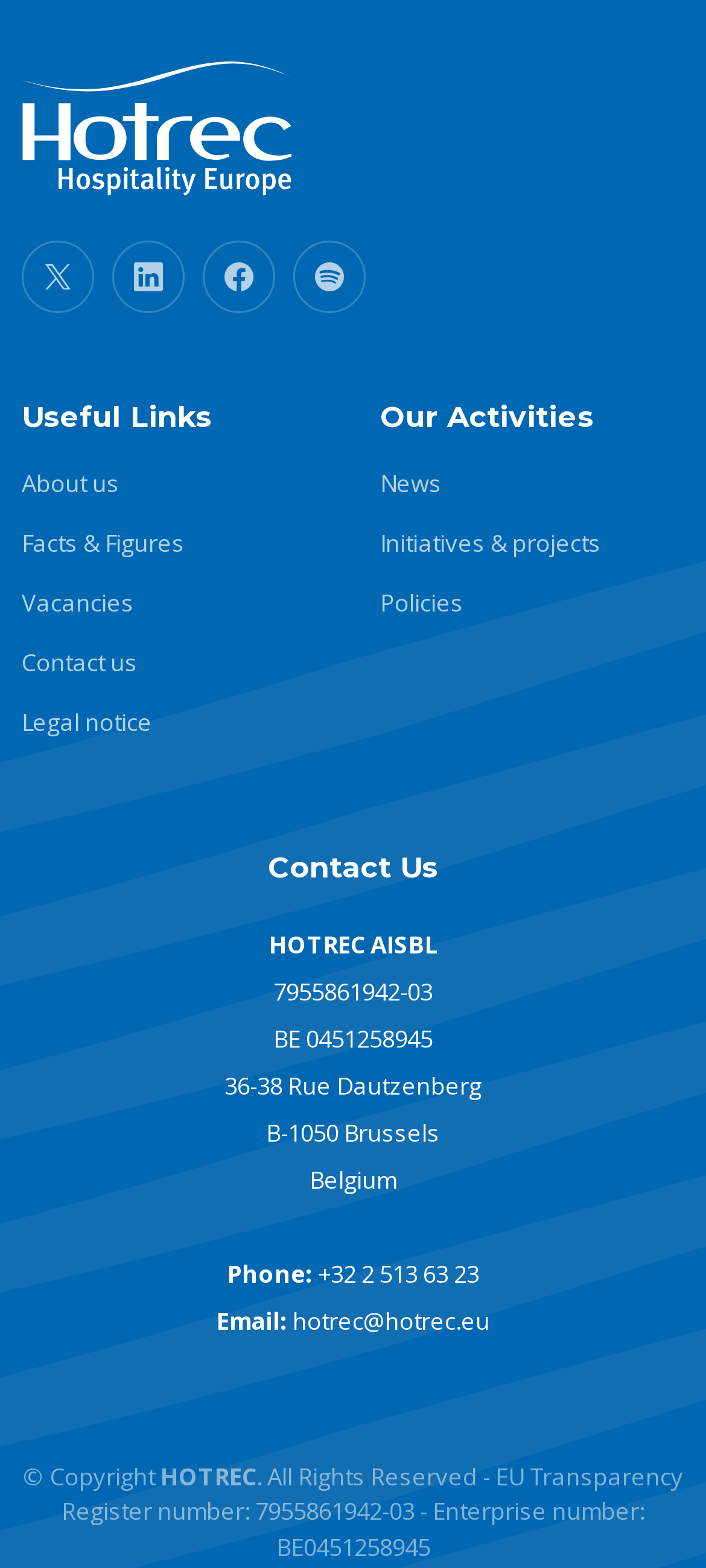Can you find the bounding box coordinates of the area I should click to execute the following instruction: "Click on About us"?

[0.031, 0.301, 0.169, 0.316]